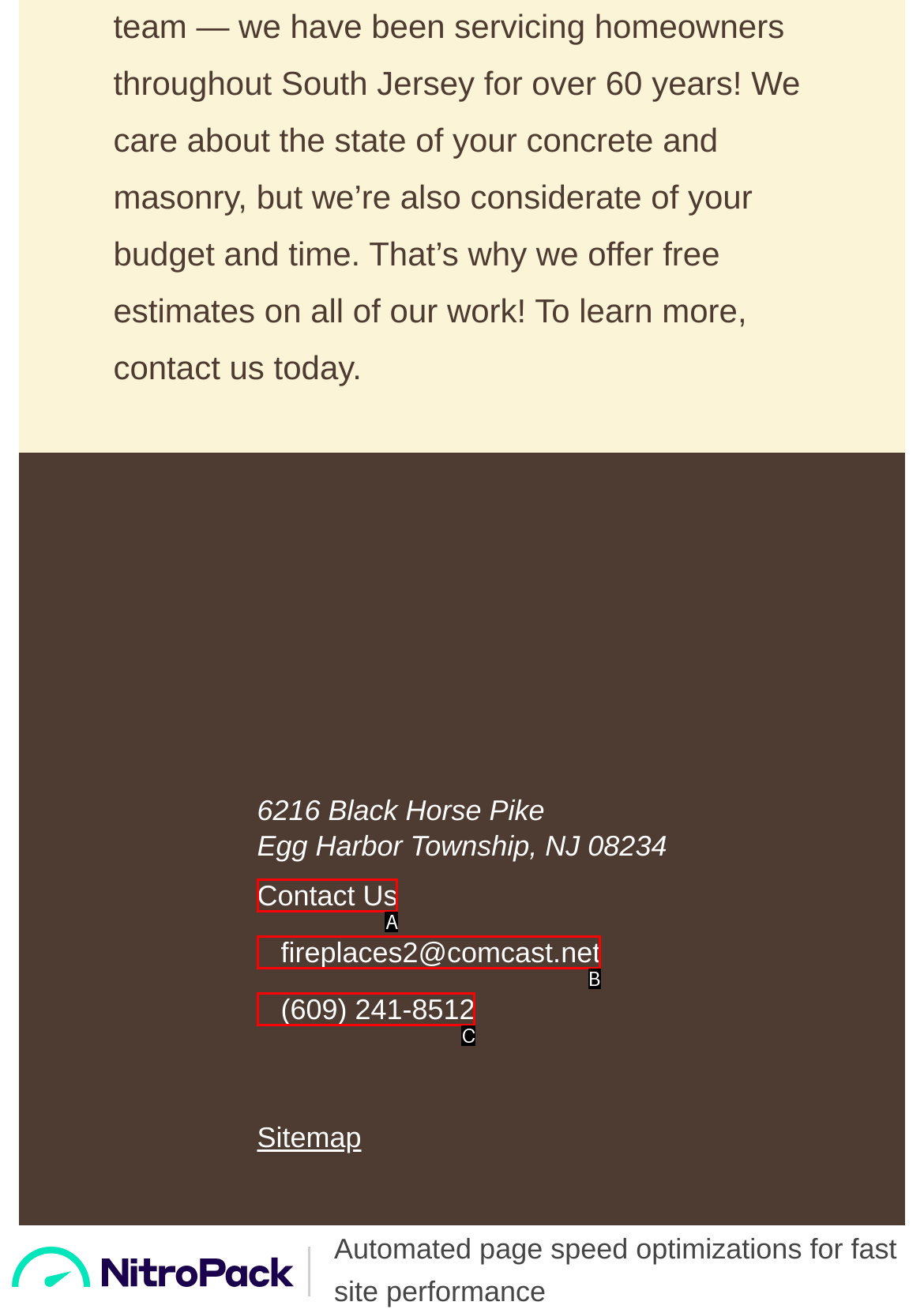Choose the letter that best represents the description: (609) 241-8512. Provide the letter as your response.

C